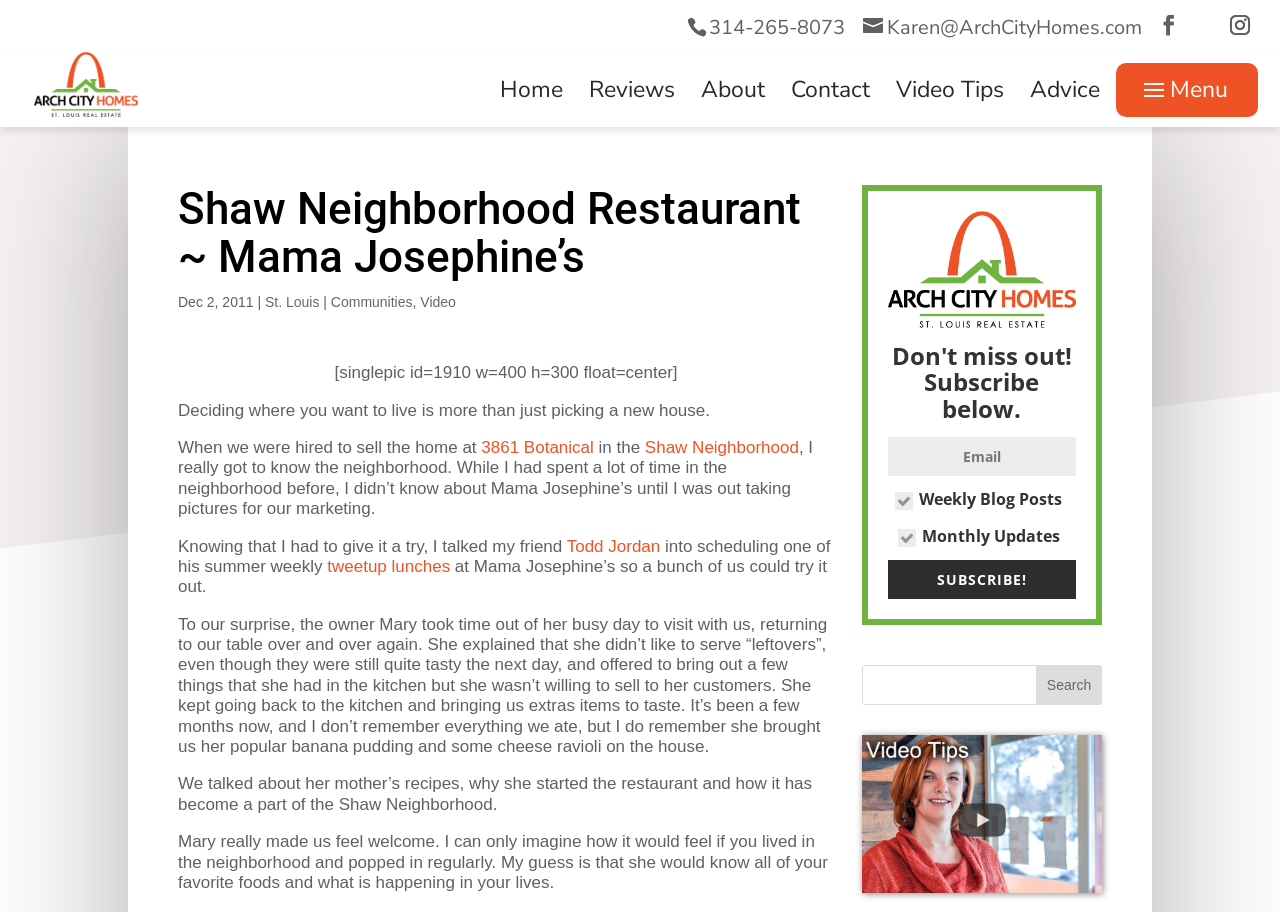Identify the bounding box for the UI element that is described as follows: "alt="Arch City Homes"".

[0.027, 0.056, 0.166, 0.081]